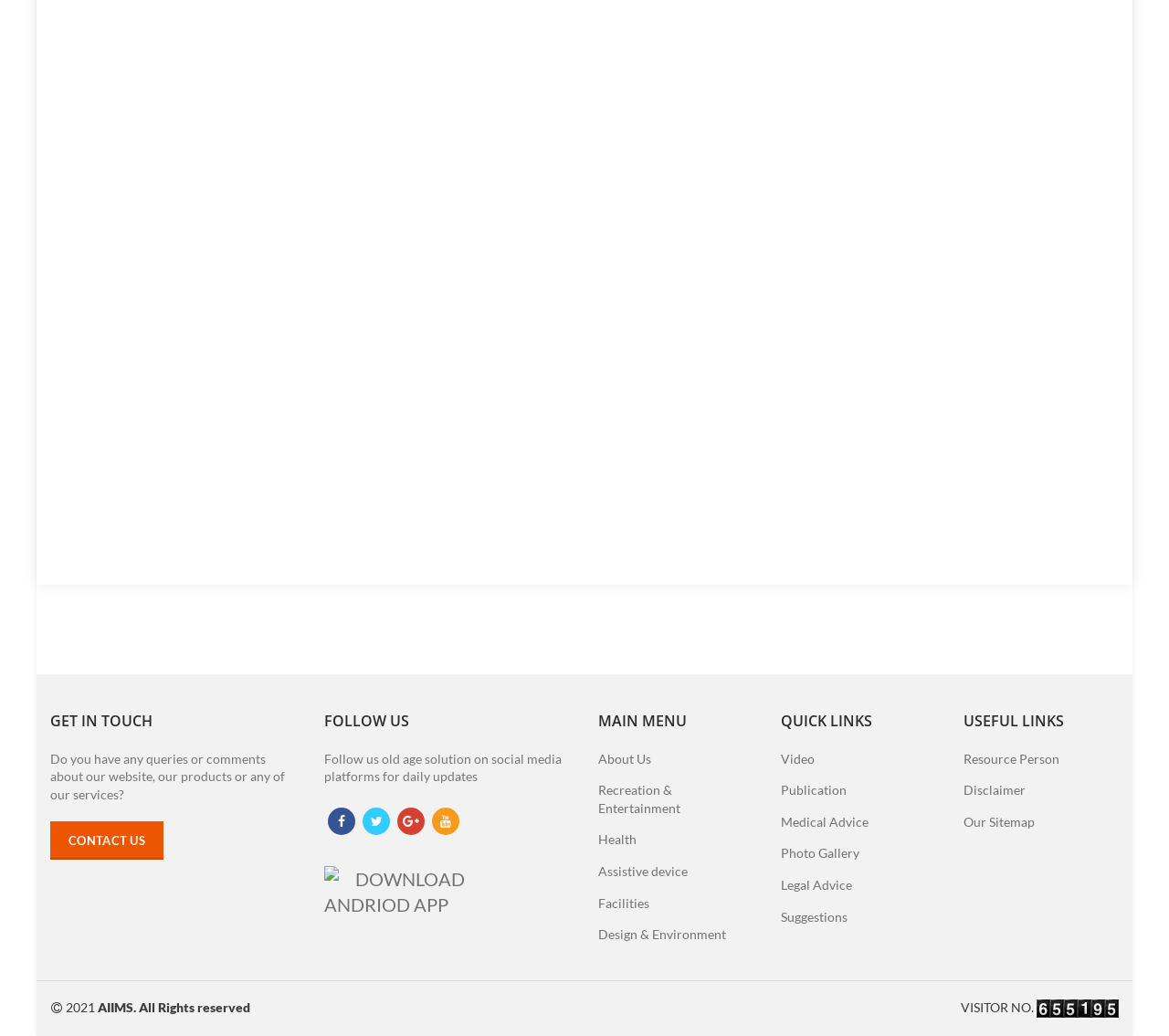Please identify the bounding box coordinates of the area that needs to be clicked to fulfill the following instruction: "Download Android App."

[0.277, 0.838, 0.398, 0.883]